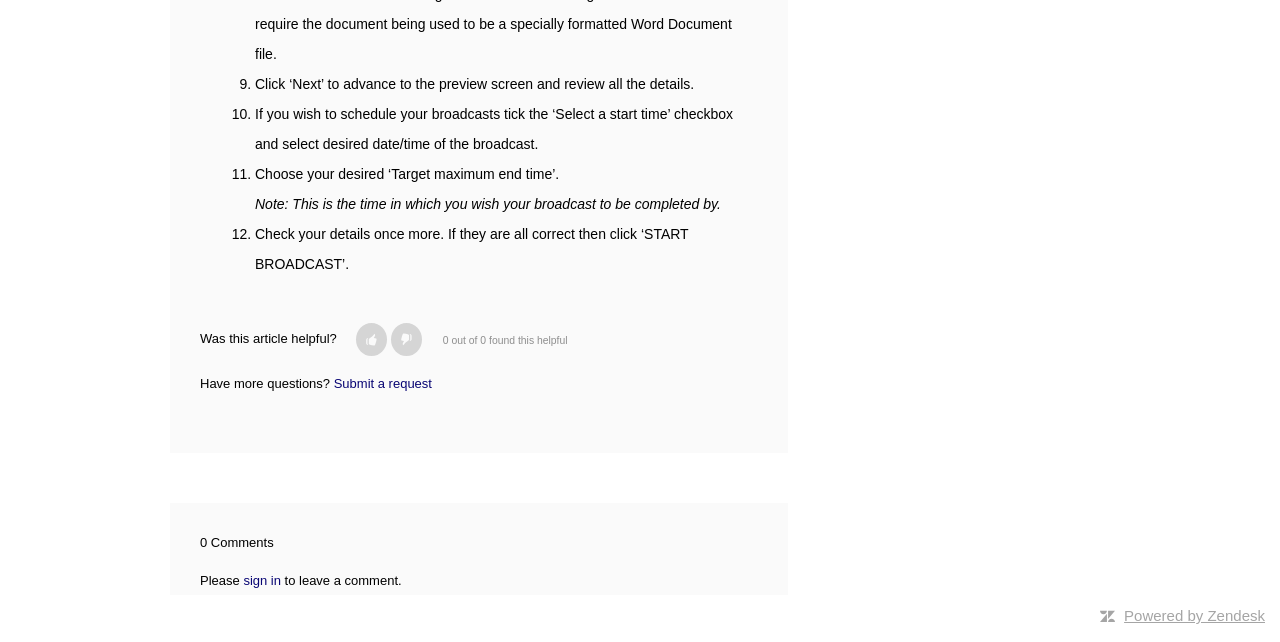Identify the bounding box coordinates for the UI element described by the following text: "sign in". Provide the coordinates as four float numbers between 0 and 1, in the format [left, top, right, bottom].

[0.19, 0.892, 0.219, 0.915]